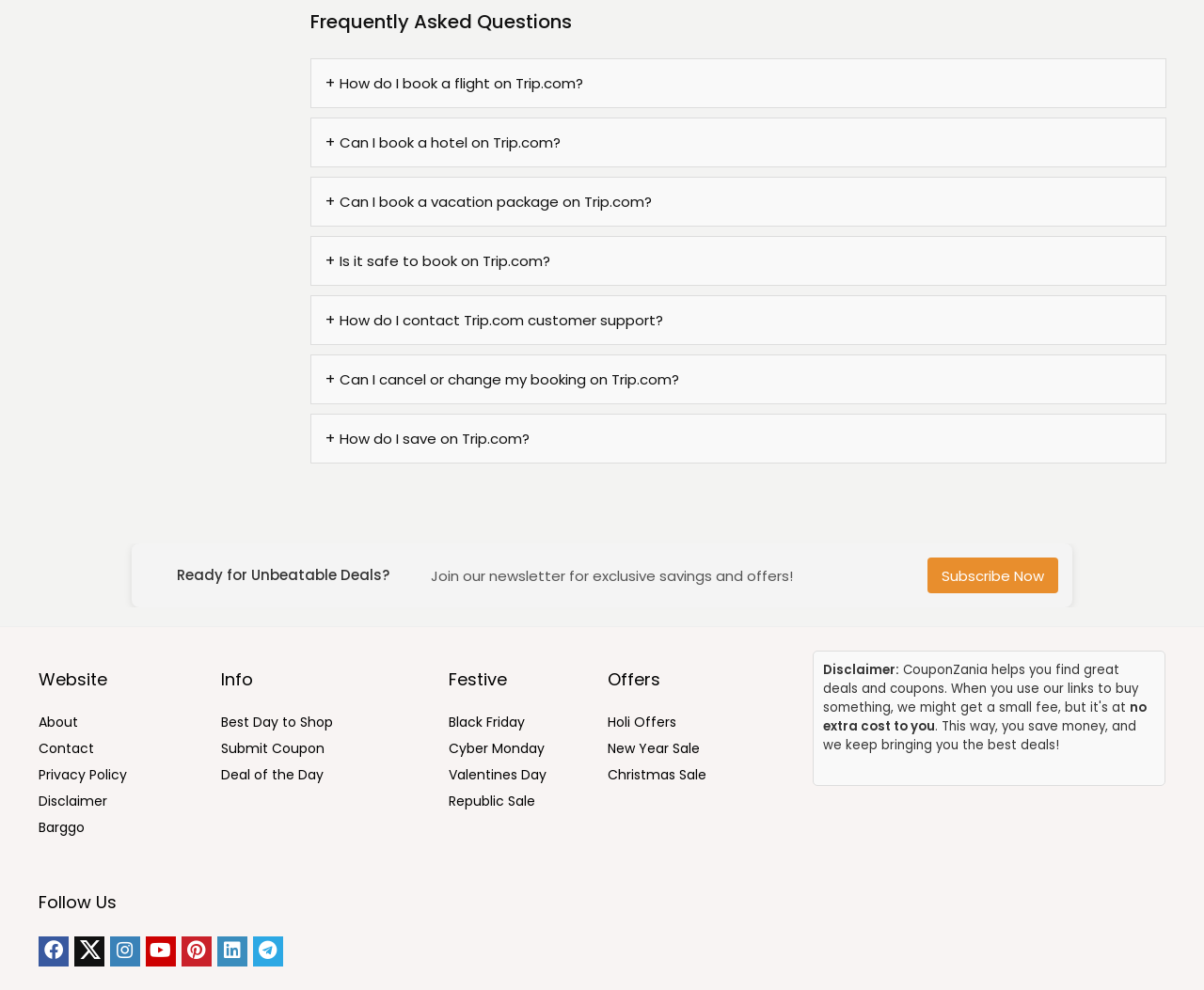What is the purpose of the 'Subscribe Now' button? Using the information from the screenshot, answer with a single word or phrase.

To join the newsletter